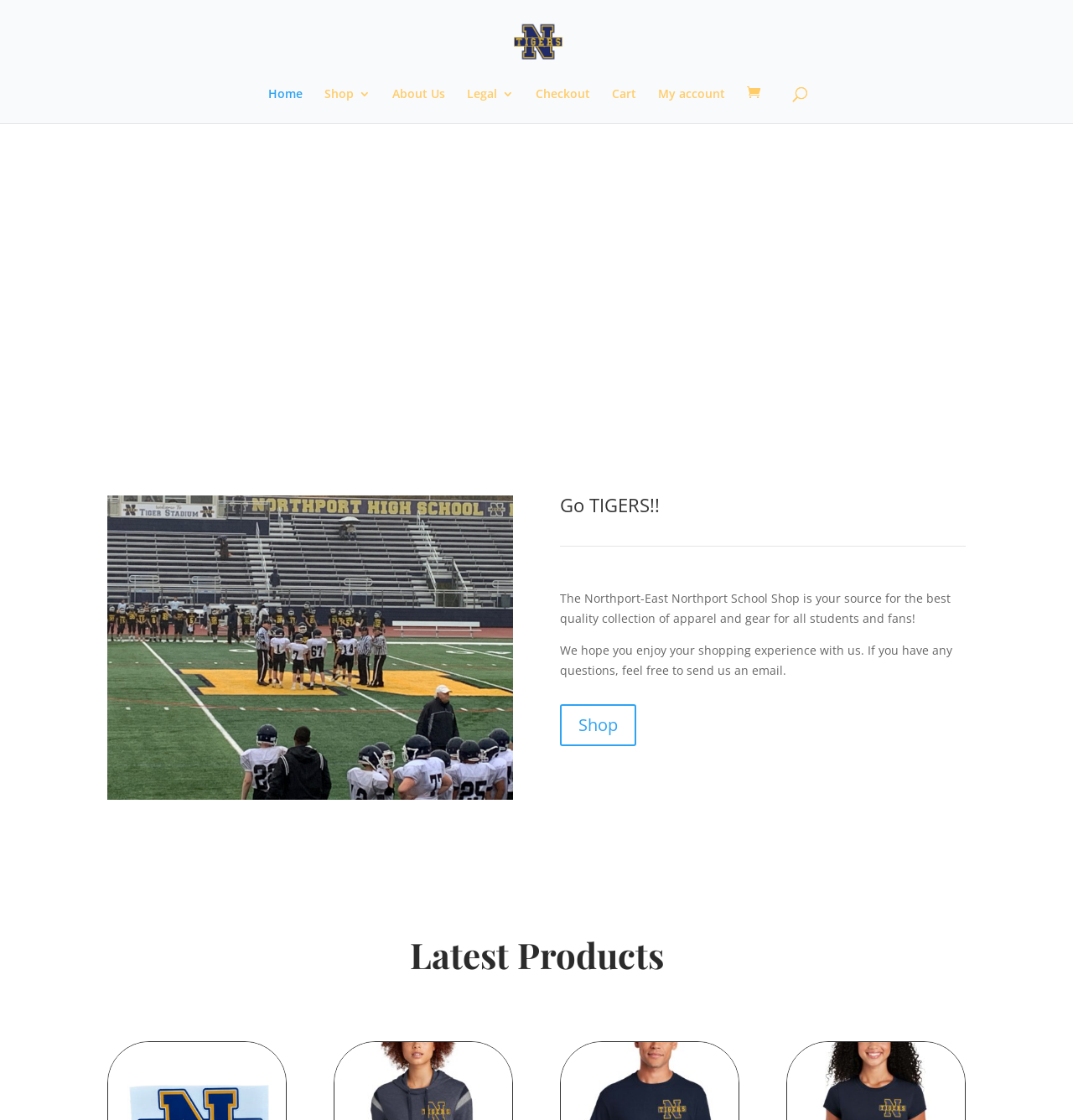Provide a thorough description of this webpage.

The webpage is a school shop for Northport-East Northport, featuring a prominent header with the shop's name and a logo image. Below the header, there is a navigation menu with links to "Home", "Shop 3", "About Us", "Legal 3", "Checkout", "Cart", "My account", and a search icon. 

On the main content area, there is a heading "Go Tigers!!" followed by a paragraph of text encouraging visitors to shop and show their pride. Below this, there is a call-to-action button "Shop Now 5". 

Further down, there is another heading "Go TIGERS!!" followed by two paragraphs of text describing the school shop and its products, as well as a note about contacting the shop via email. There is also a link to "Shop 5" in this section.

At the bottom of the page, there is a heading "Latest Products".